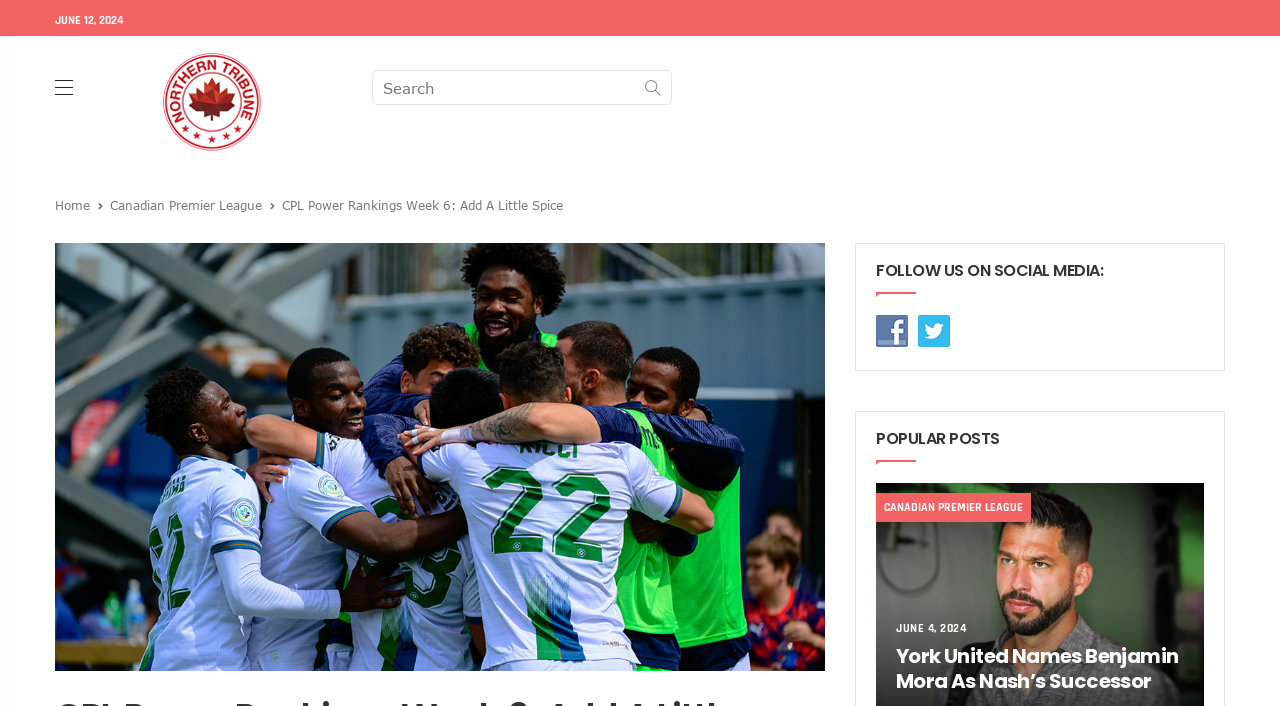What is the title of the main article?
Refer to the image and give a detailed answer to the question.

I found a StaticText element with the text 'CPL Power Rankings Week 6: Add A Little Spice' which is a child element of the Root Element, and it seems to be the title of the main article.